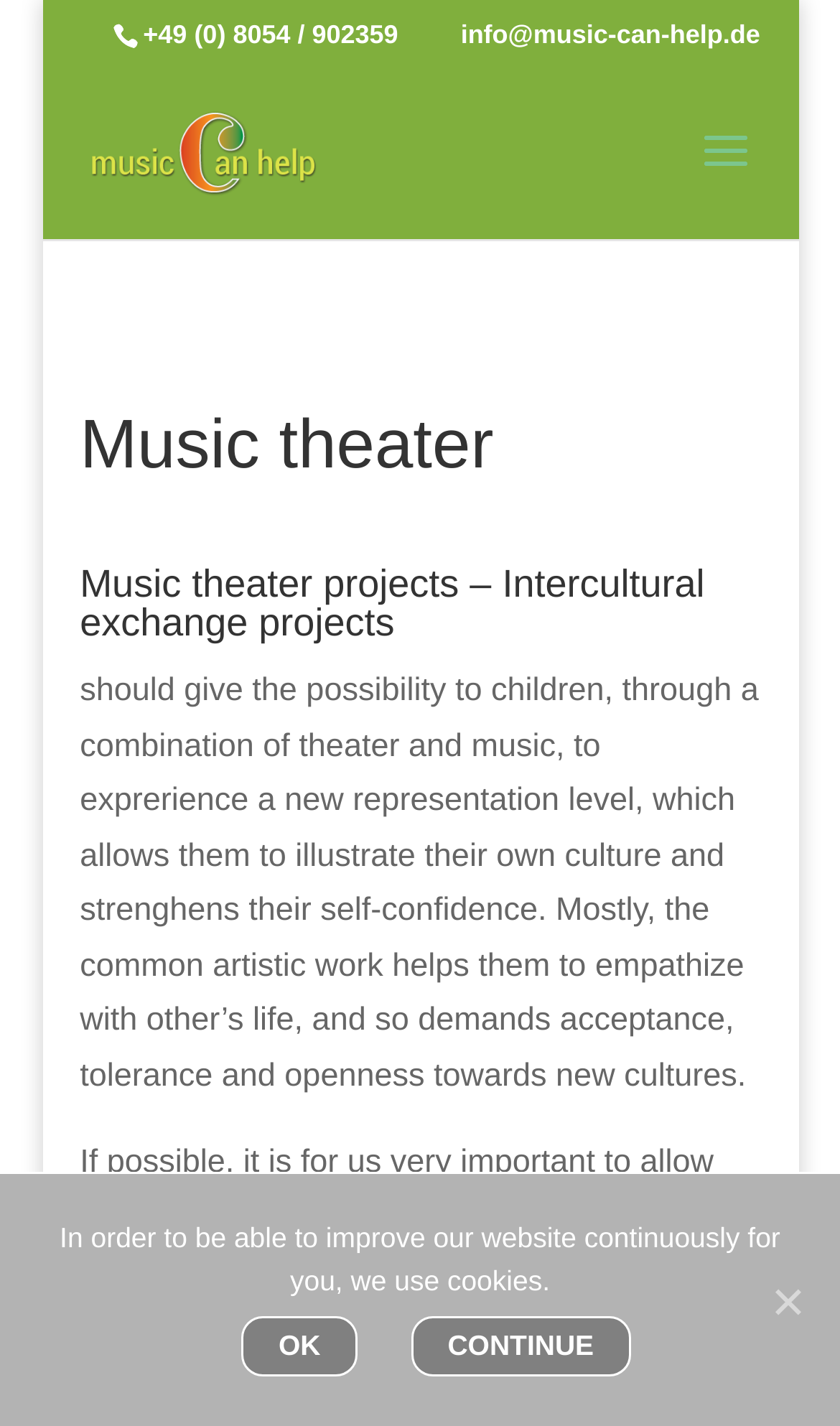Locate the bounding box of the UI element based on this description: "alt="Intercultural Music Association e.V."". Provide four float numbers between 0 and 1 as [left, top, right, bottom].

[0.106, 0.094, 0.381, 0.119]